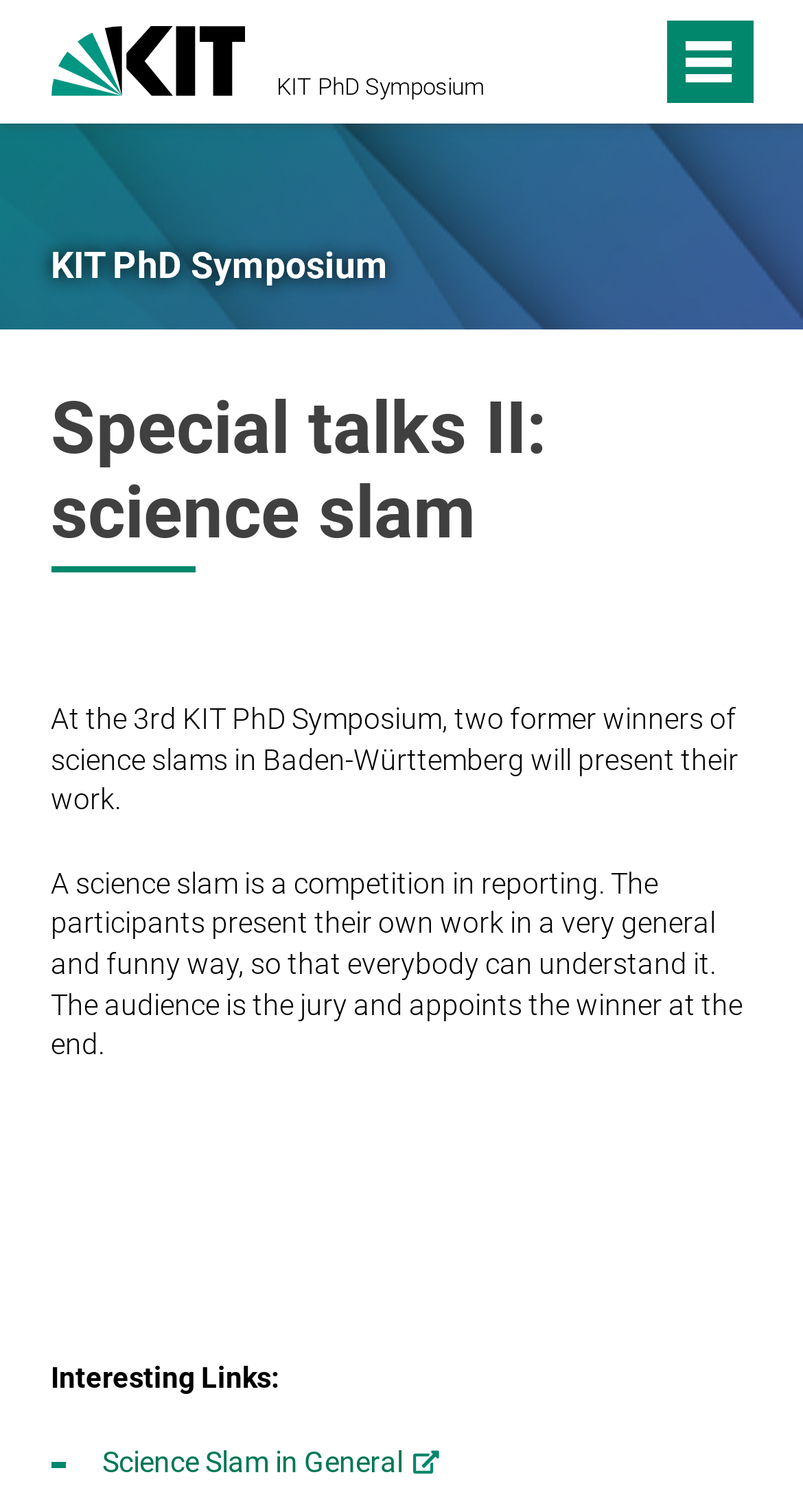What is the topic of the special talks? Based on the image, give a response in one word or a short phrase.

Science slam